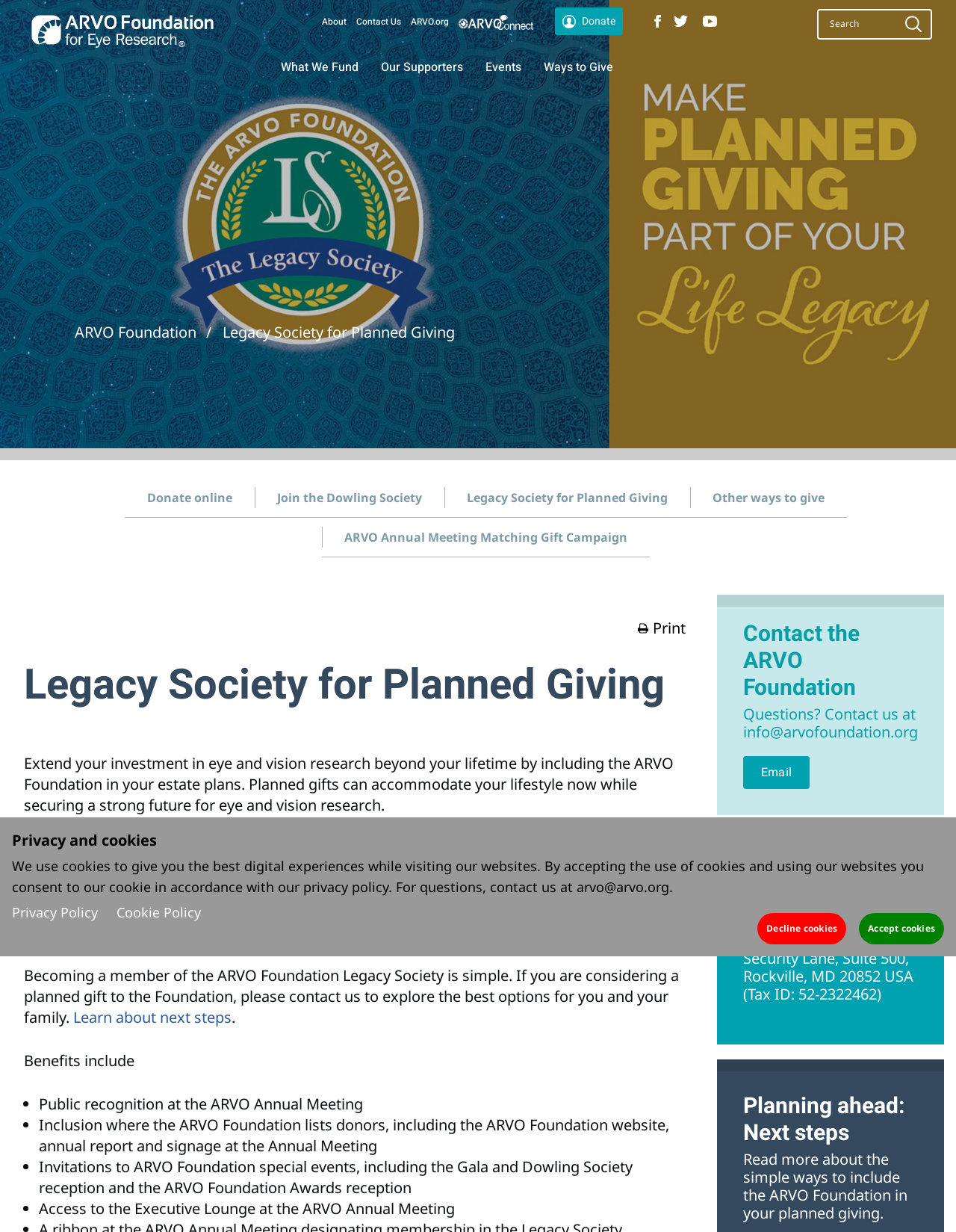Offer an extensive depiction of the webpage and its key elements.

The webpage is about the Association for Research in Vision and Ophthalmology (ARVO). At the top, there is a navigation menu with links to "About", "Contact Us", "ARVO.org", "ARVOConnect", and "Donate". Below the navigation menu, there are social media icons for Facebook, Twitter, and YouTube, followed by a search box.

The main content of the webpage is divided into two sections. The left section has a heading "What We Fund" and lists several links, including "ARVO Foundation", "Legacy Society for Planned Giving", "Events", and "Ways to Give". The right section has a heading "Legacy Society for Planned Giving" and provides information about planned giving, including the benefits of becoming a member of the ARVO Foundation Legacy Society.

The webpage also has a footer section with links to "Privacy Policy" and "Cookie Policy", as well as buttons to "Decline cookies" and "Accept cookies". Additionally, there is a modal dialog box with a heading "Privacy and cookies" that provides information about the use of cookies on the website.

Overall, the webpage appears to be a informational page about the ARVO Foundation and its mission, with a focus on planned giving and legacy society membership.